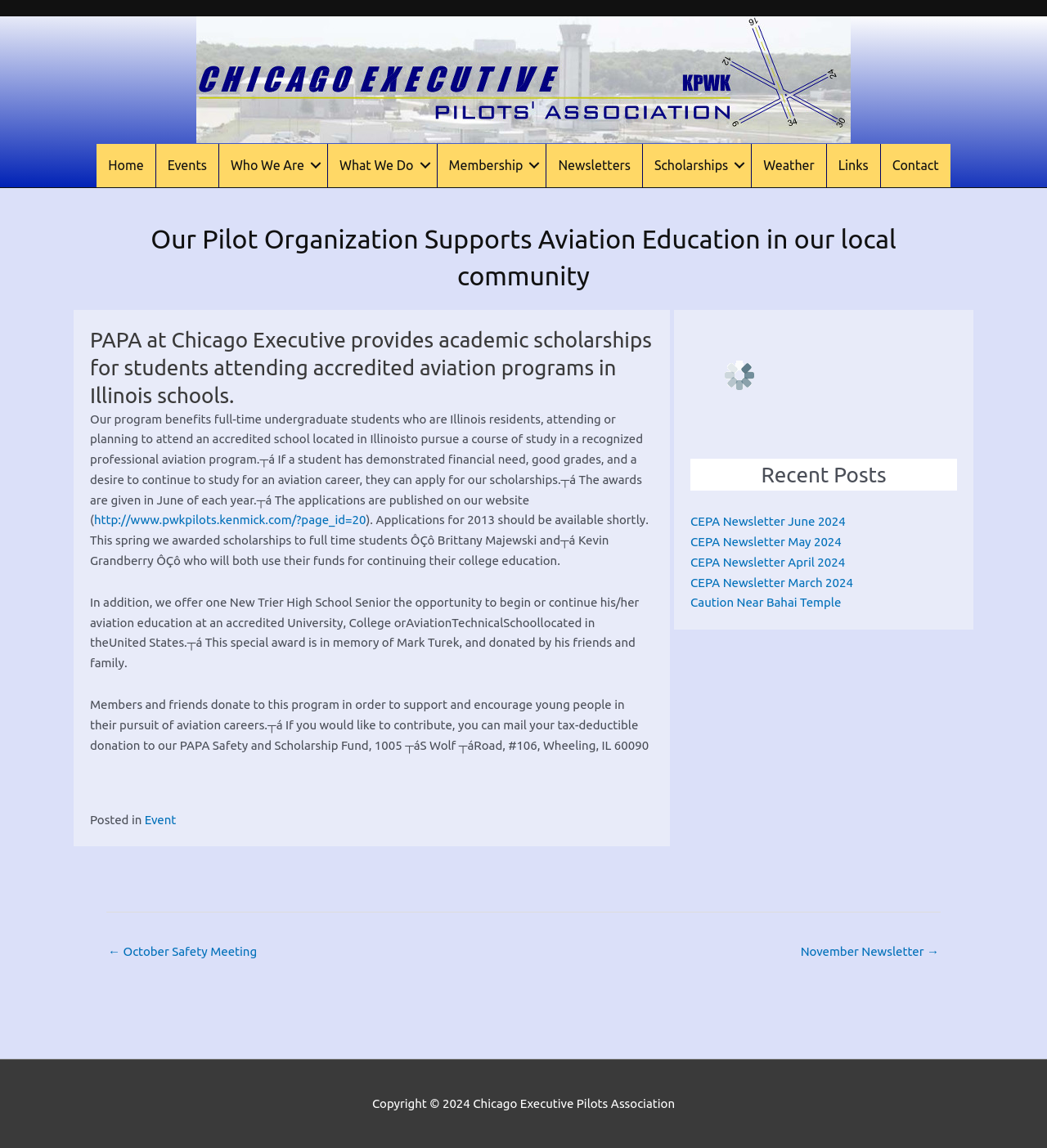Identify the bounding box coordinates for the UI element described as: "What We Do". The coordinates should be provided as four floats between 0 and 1: [left, top, right, bottom].

[0.313, 0.125, 0.417, 0.163]